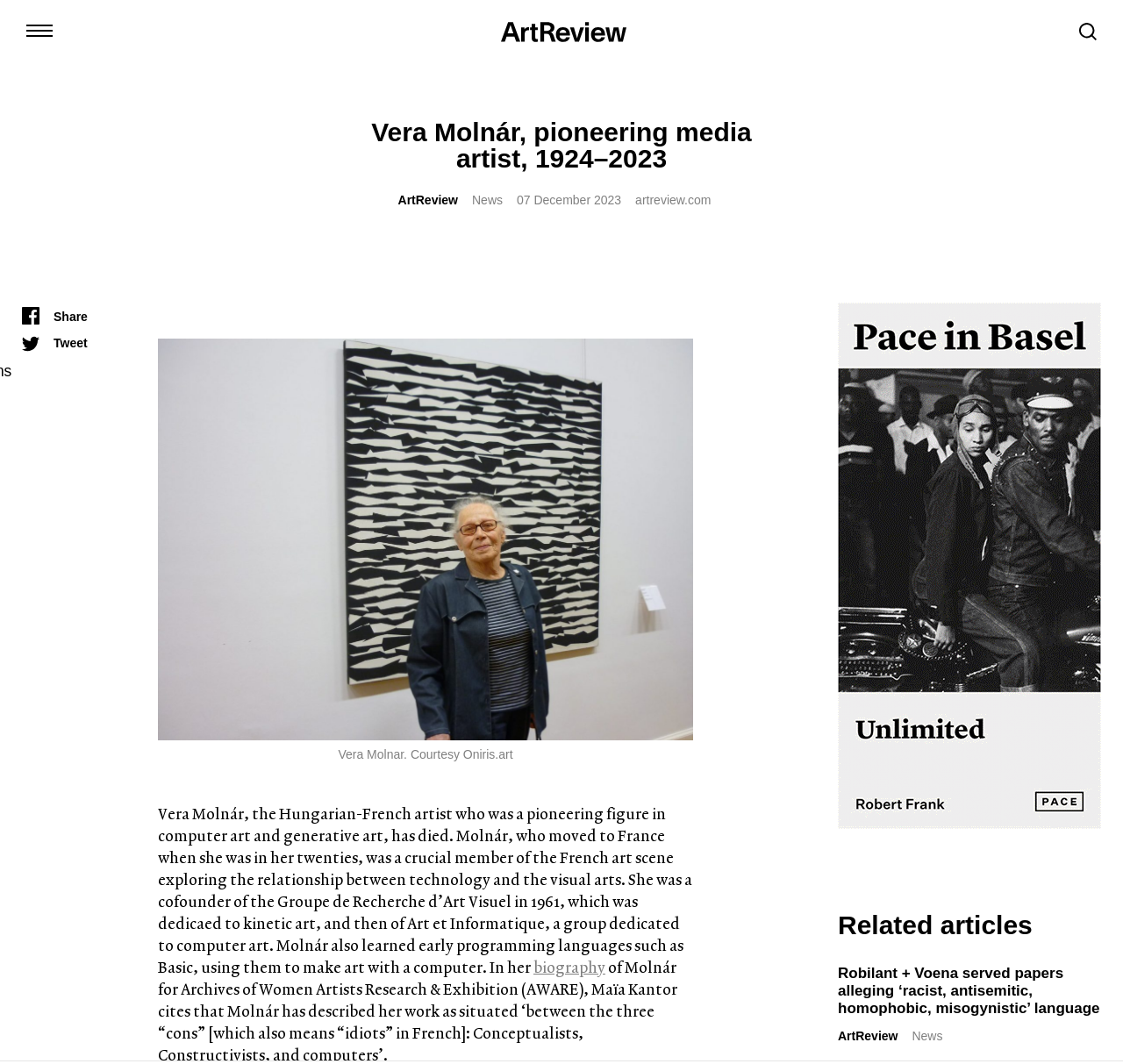Provide the bounding box coordinates of the UI element that matches the description: "parent_node: ArtReview".

[0.008, 0.0, 0.062, 0.058]